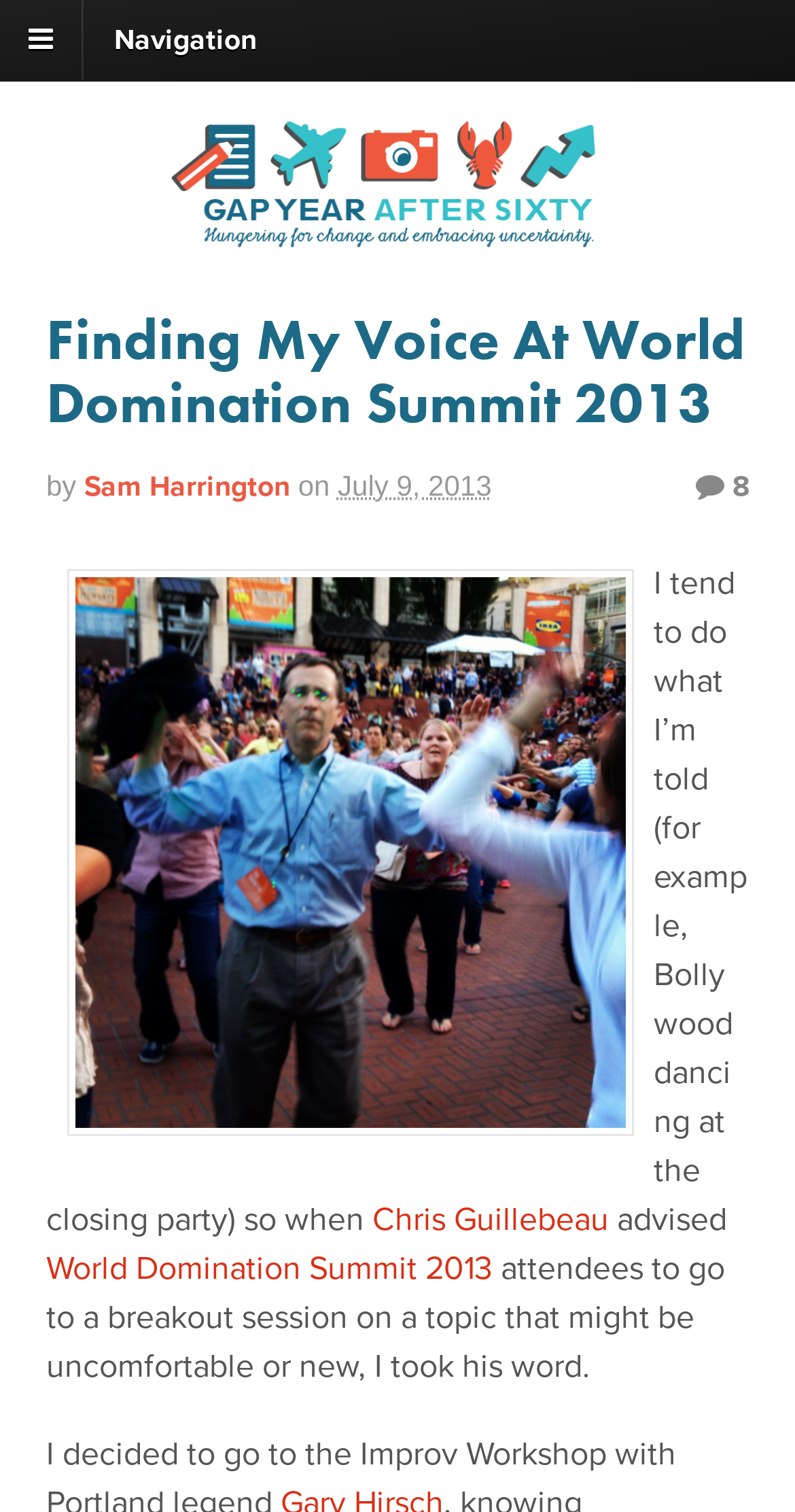Using the given element description, provide the bounding box coordinates (top-left x, top-left y, bottom-right x, bottom-right y) for the corresponding UI element in the screenshot: World Domination Summit 2013

[0.058, 0.825, 0.62, 0.852]